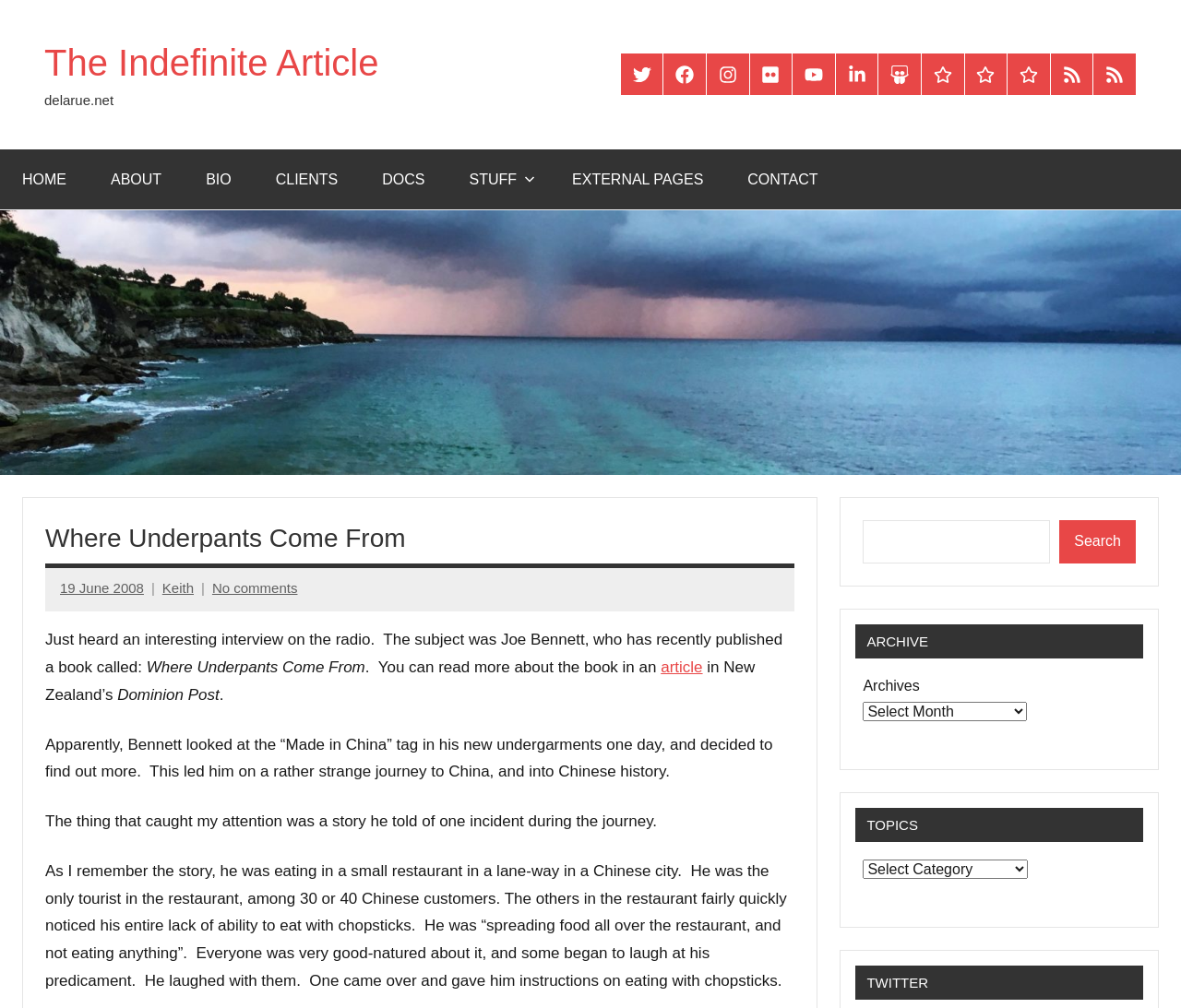Please identify the bounding box coordinates of the clickable region that I should interact with to perform the following instruction: "Read the article about Joe Bennett's book". The coordinates should be expressed as four float numbers between 0 and 1, i.e., [left, top, right, bottom].

[0.56, 0.653, 0.595, 0.671]